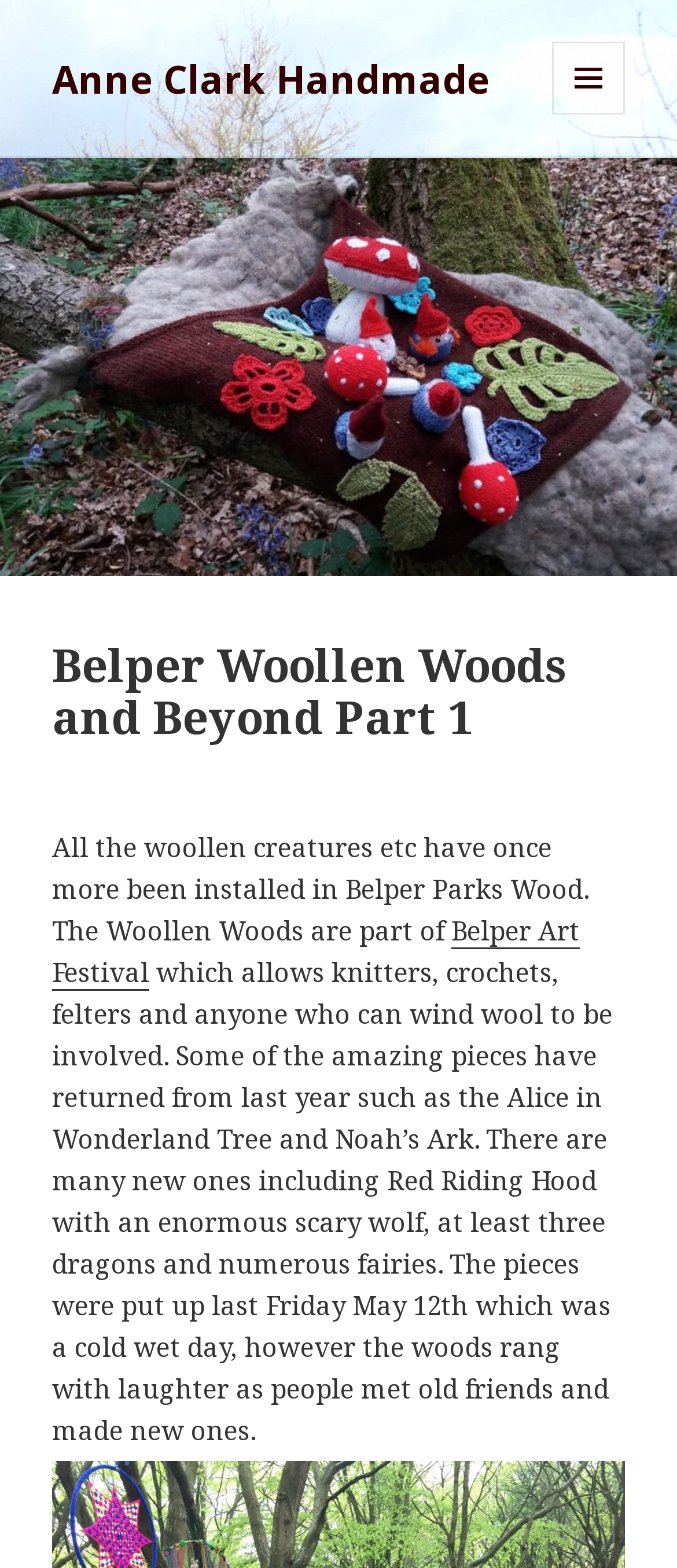Please find and provide the title of the webpage.

Belper Woollen Woods and Beyond Part 1